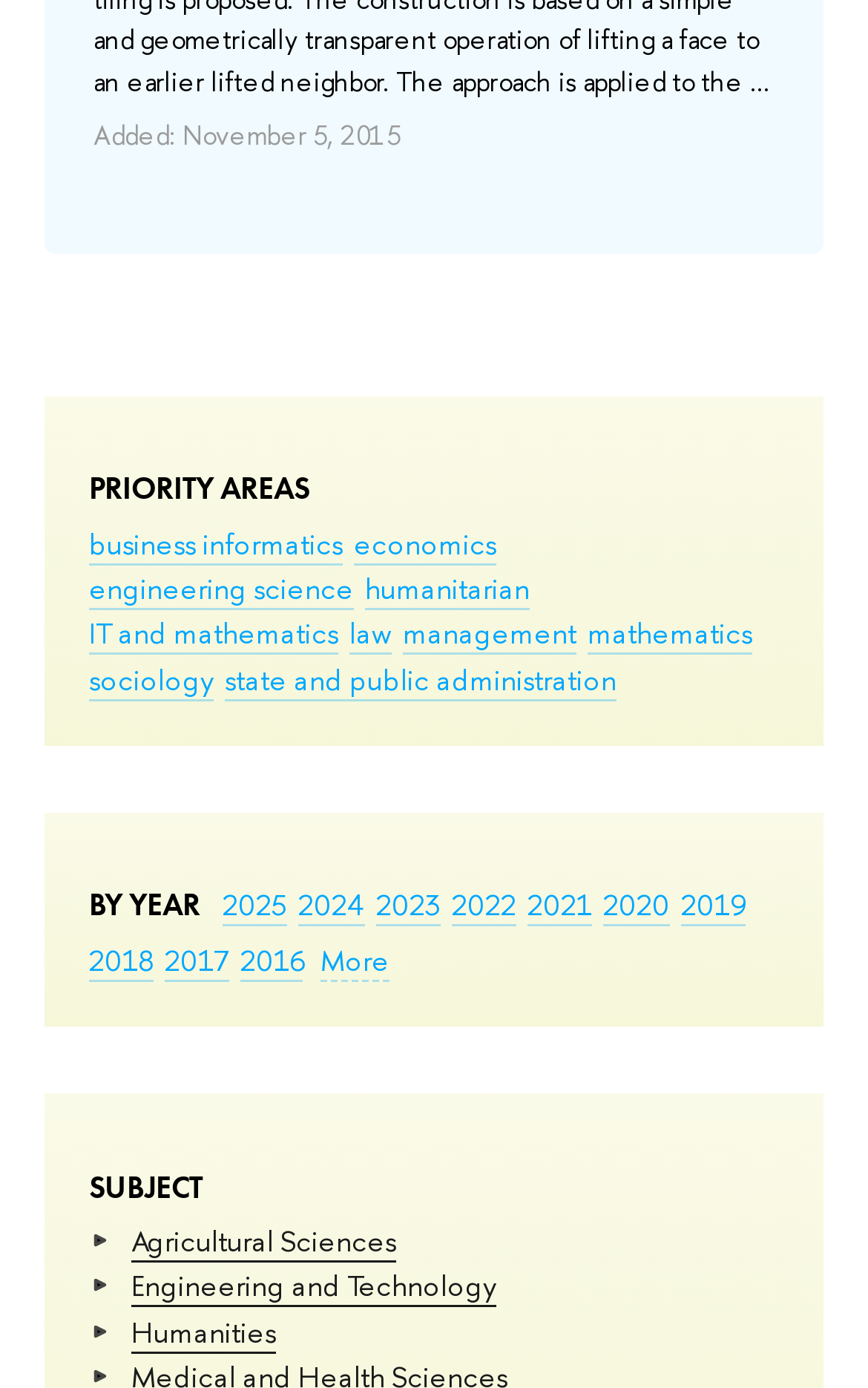Determine the bounding box coordinates of the target area to click to execute the following instruction: "Click on business informatics."

[0.103, 0.377, 0.395, 0.408]